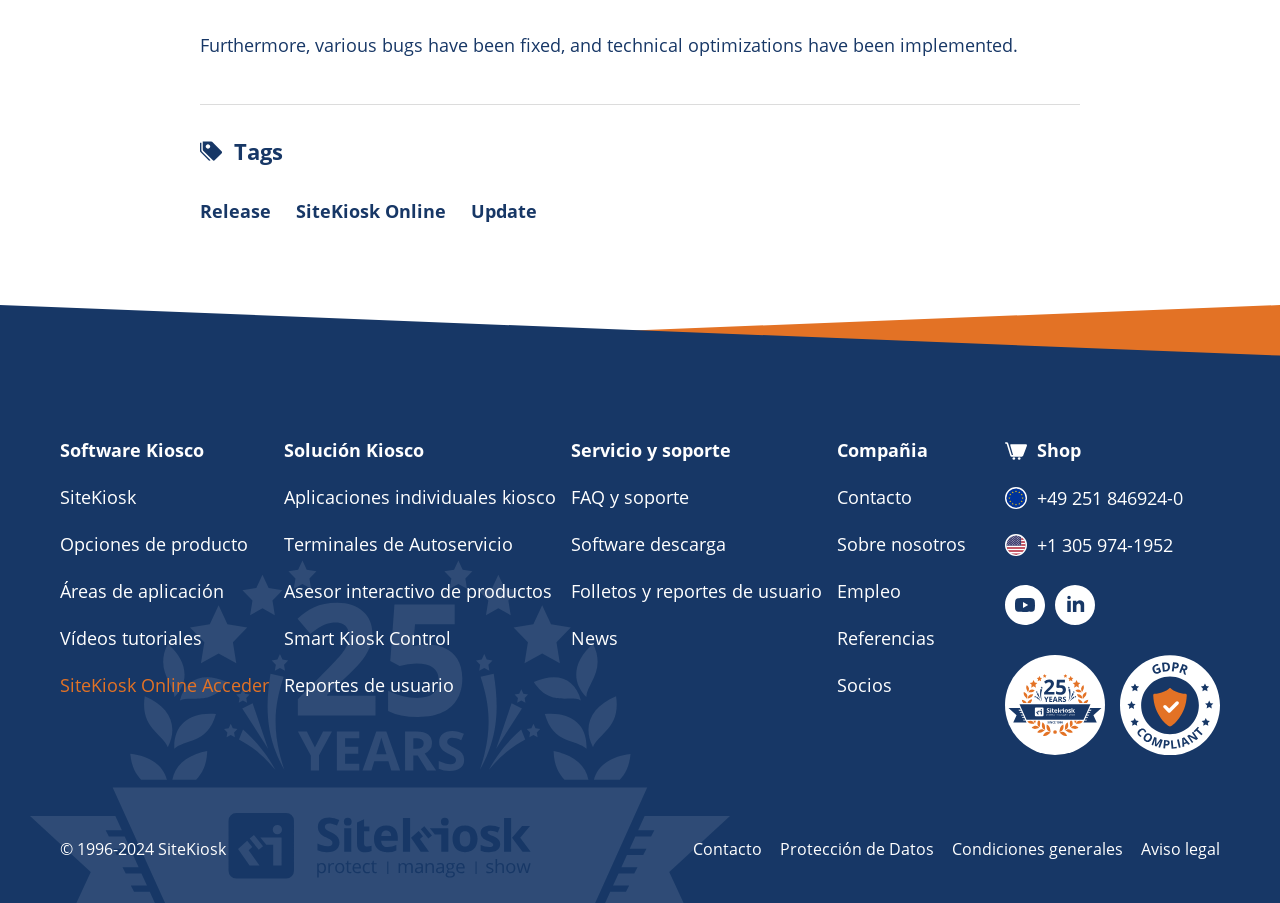Please identify the bounding box coordinates of the element I should click to complete this instruction: 'Add to cart'. The coordinates should be given as four float numbers between 0 and 1, like this: [left, top, right, bottom].

None